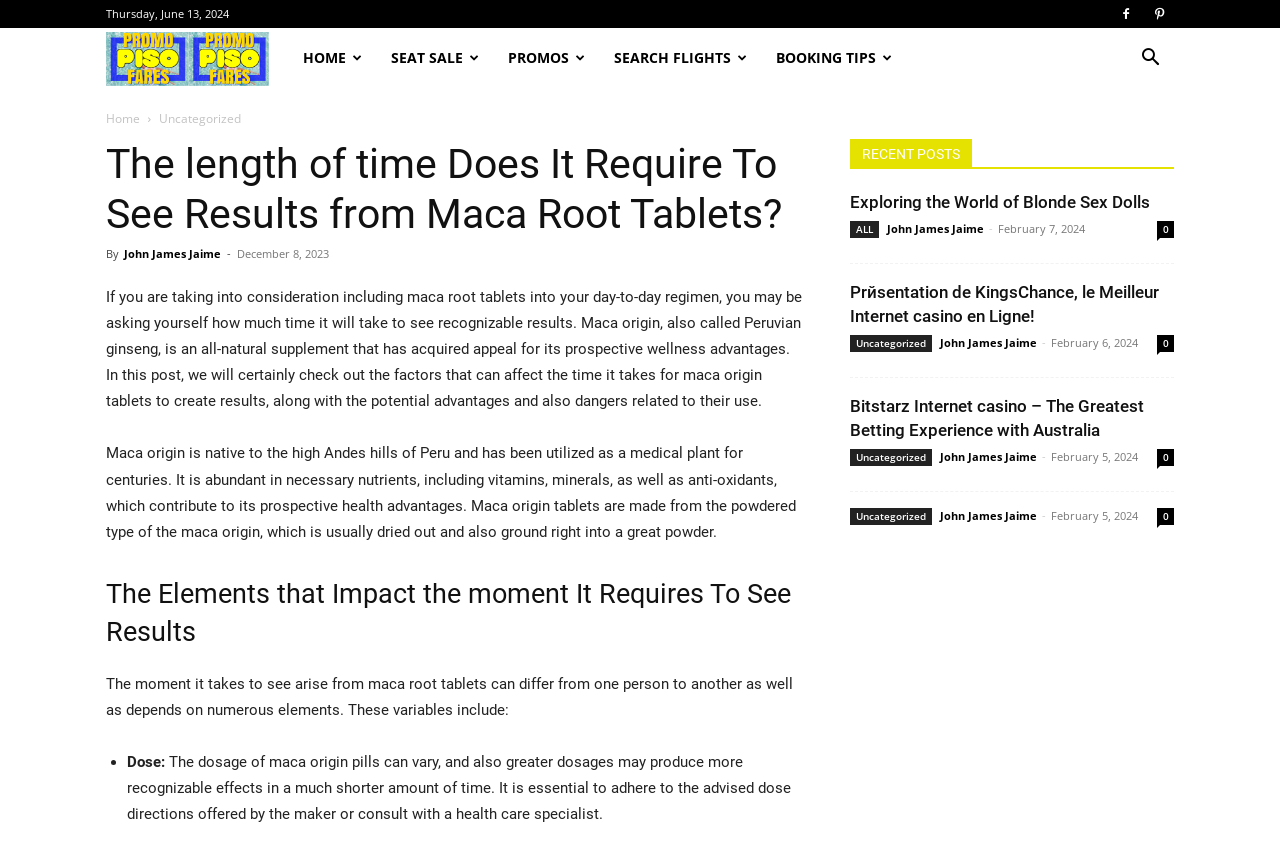Use a single word or phrase to answer the question:
What is the purpose of maca root tablets?

Health benefits